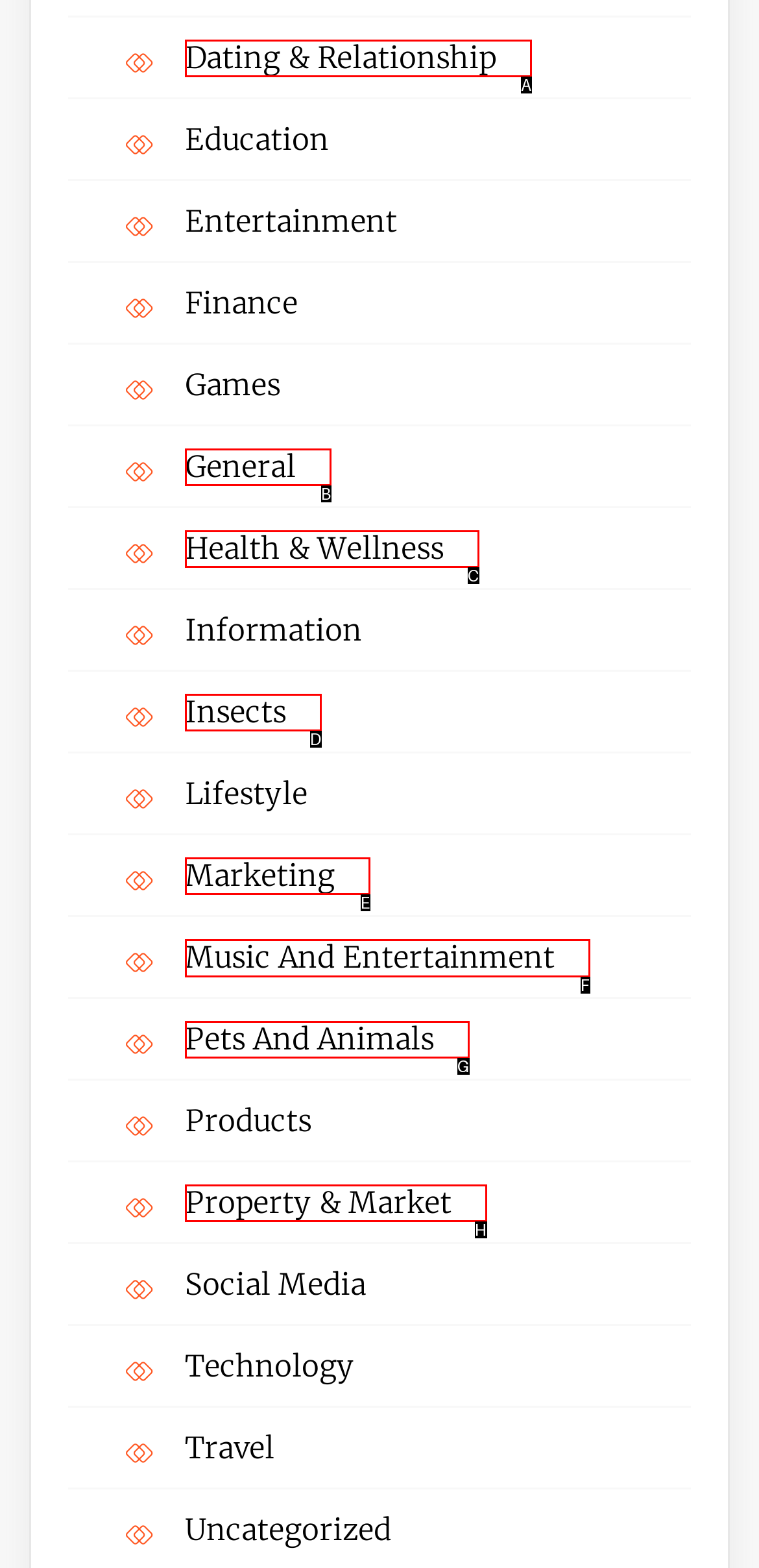Decide which UI element to click to accomplish the task: Browse Music And Entertainment
Respond with the corresponding option letter.

F